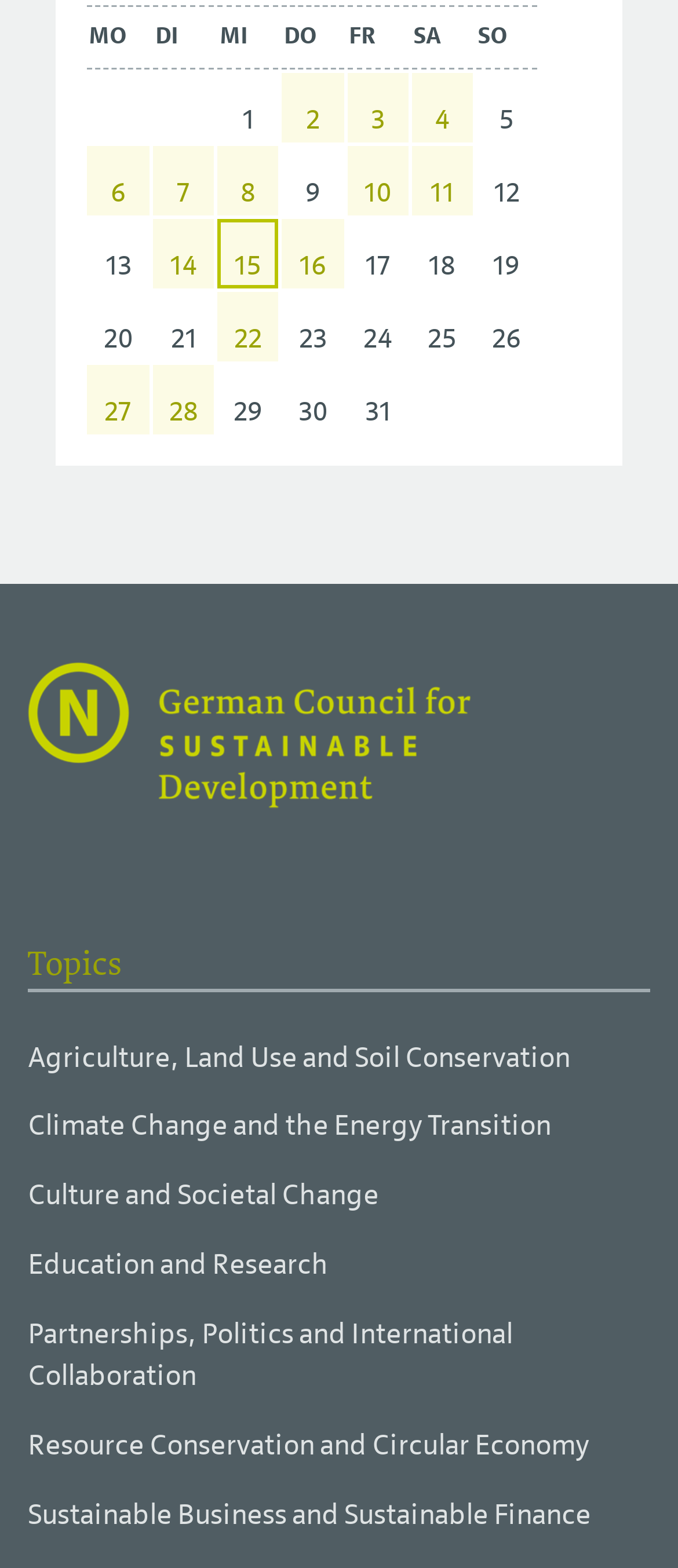What is the logo of the website?
Provide a thorough and detailed answer to the question.

I looked at the figure element and found that it contains an image with the alt text 'RNE Logo', which suggests that it is the logo of the website.